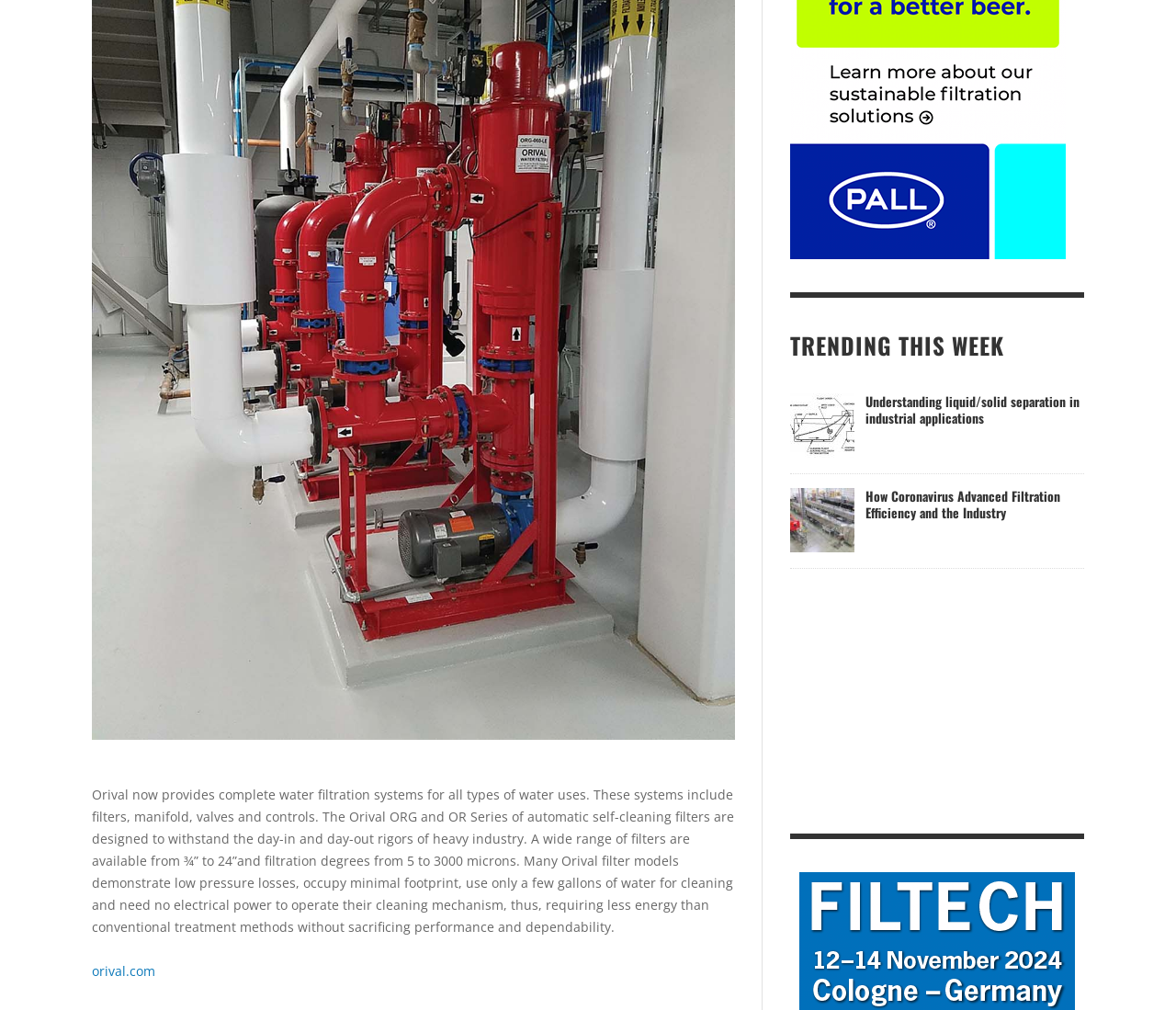For the following element description, predict the bounding box coordinates in the format (top-left x, top-left y, bottom-right x, bottom-right y). All values should be floating point numbers between 0 and 1. Description: orival.com

[0.078, 0.953, 0.132, 0.97]